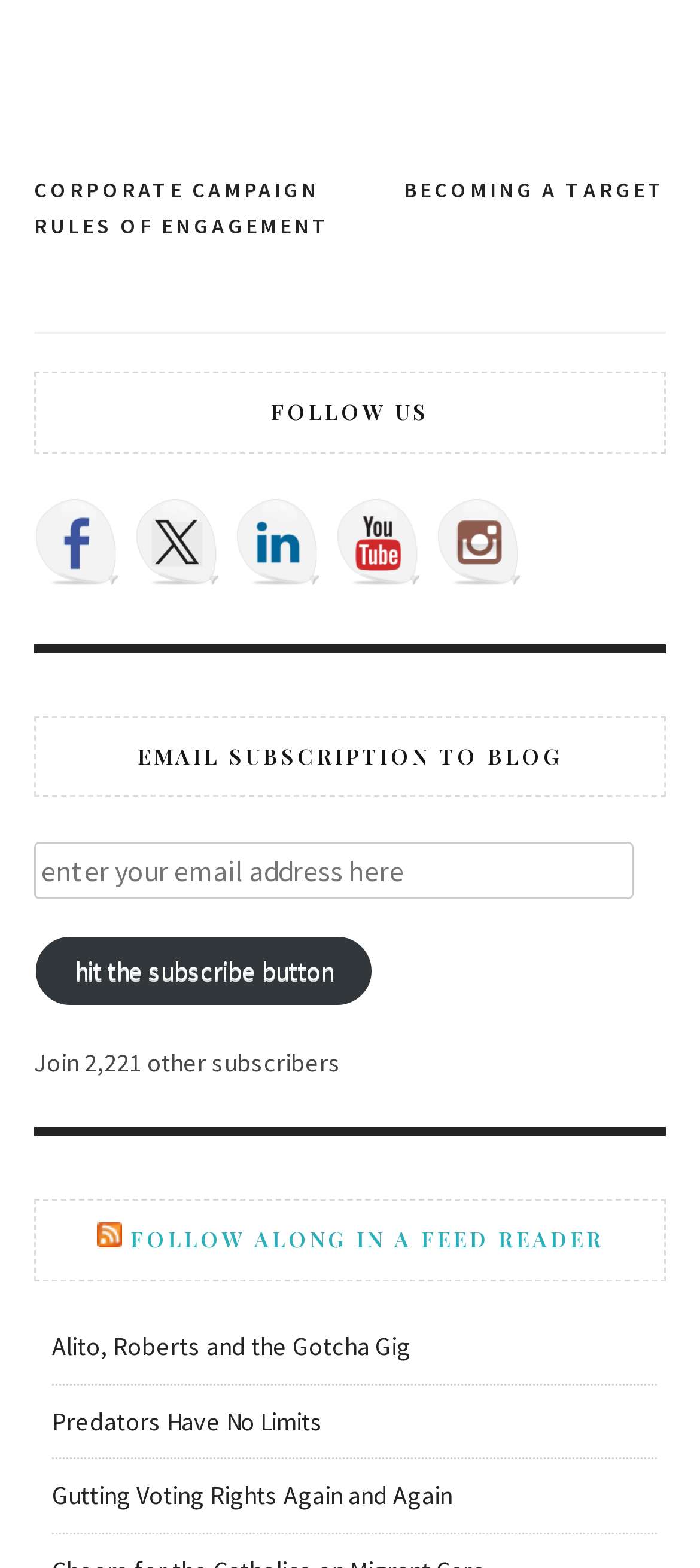Using the description "title="Follow ACORN on Instagram"", locate and provide the bounding box of the UI element.

[0.623, 0.318, 0.746, 0.373]